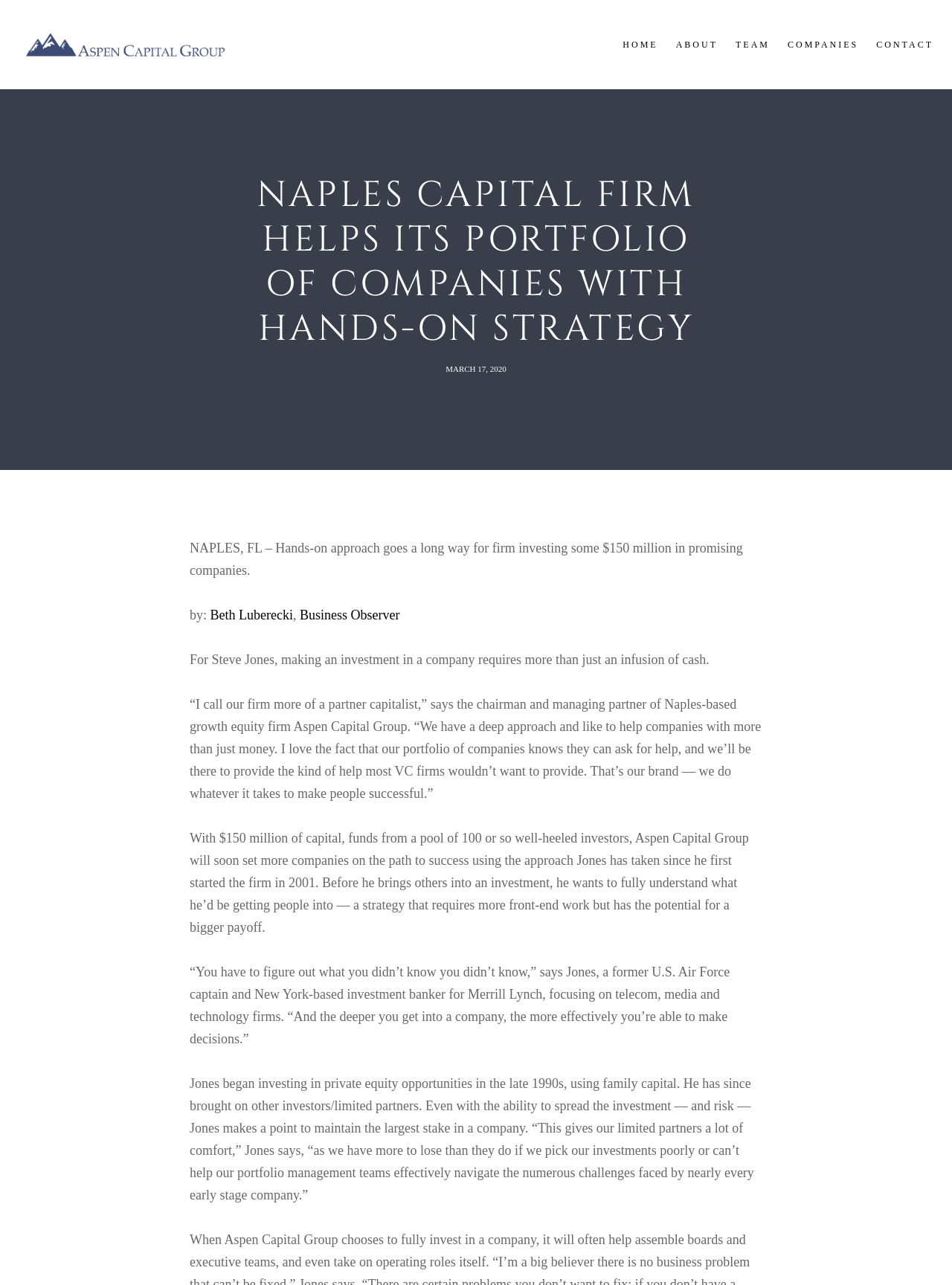Utilize the information from the image to answer the question in detail:
What is the name of the company mentioned in the article?

The article mentions the company name 'Aspen Capital Group' in the first paragraph, and it is also mentioned as the title of the webpage. The company is a Naples-based growth equity firm.